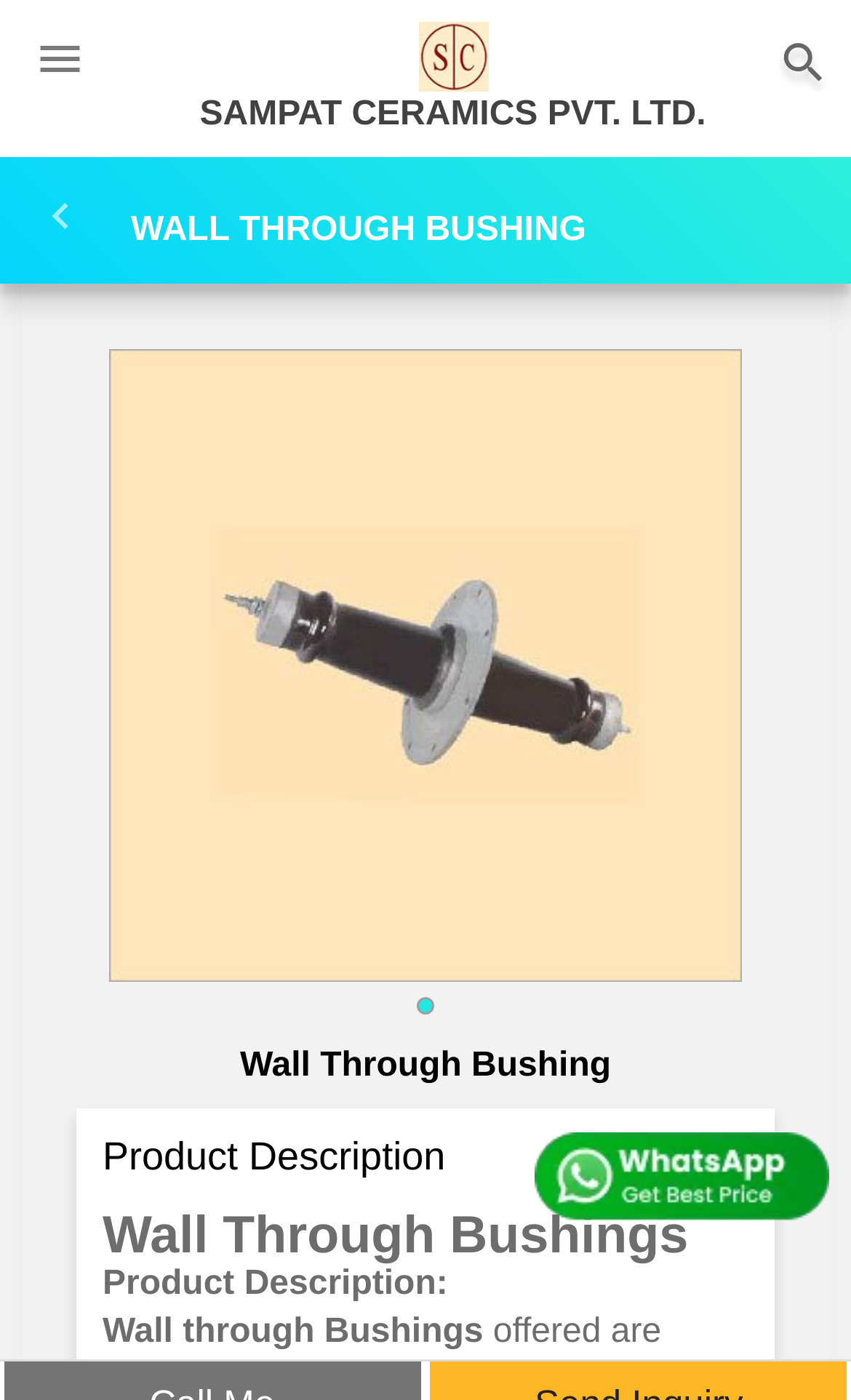Elaborate on the webpage's design and content in a detailed caption.

The webpage is about Wall Through Bushing, a product offered by SAMPAT CERAMICS PVT. LTD., a manufacturer, exporter, and supplier based in Kolkata, West. 

At the top left of the page, there is a small image of a home icon, accompanied by a link to the homepage. On the top right, there is another home icon image. In between these two icons, the company name "SAMPAT CERAMICS PVT. LTD." is displayed as a link.

Below the top section, a prominent heading "WALL THROUGH BUSHING" is centered on the page. Underneath this heading, a large image of Wall Through Bushing takes up most of the page's width, showcasing the product.

Further down, there is a section dedicated to the product description. A heading "Wall Through Bushings" is followed by a brief description of the product, which is titled "Product Description:". The description is presented in a block of text, summarizing the key features and details of Wall Through Bushing.